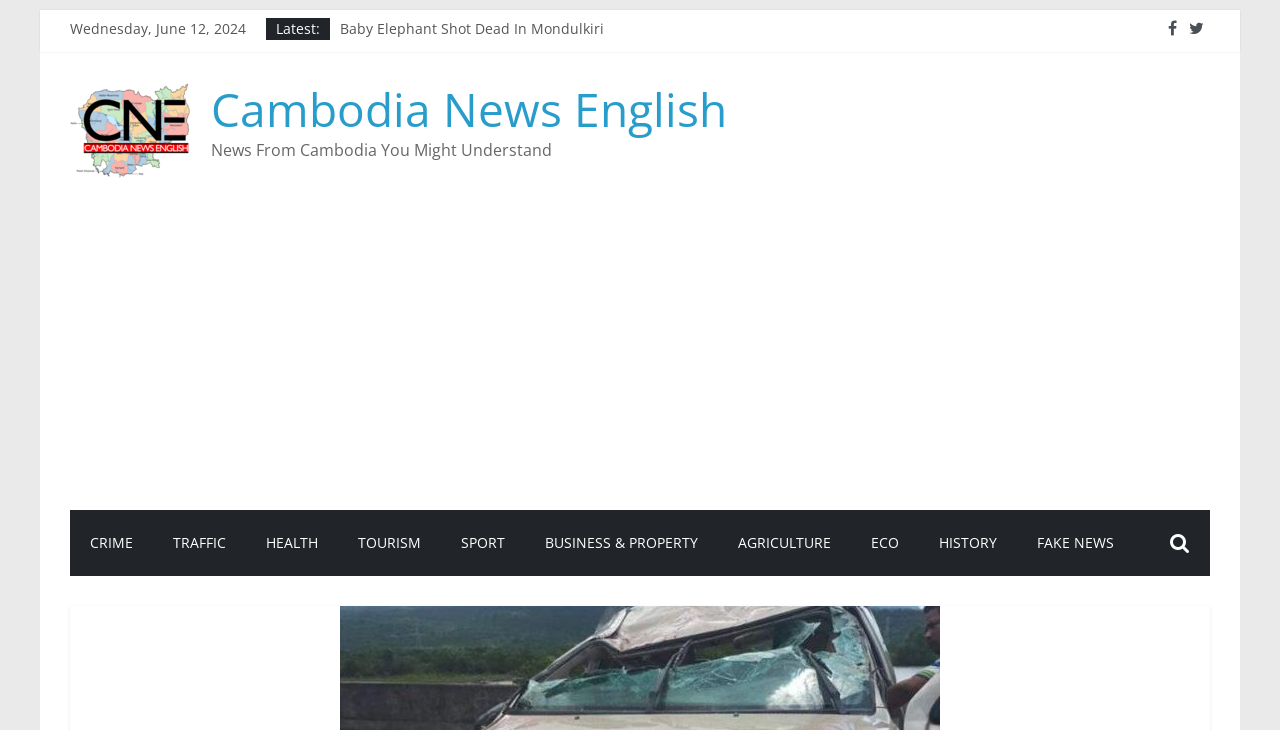Provide a one-word or brief phrase answer to the question:
What categories are available on the webpage?

CRIME, TRAFFIC, HEALTH, etc.